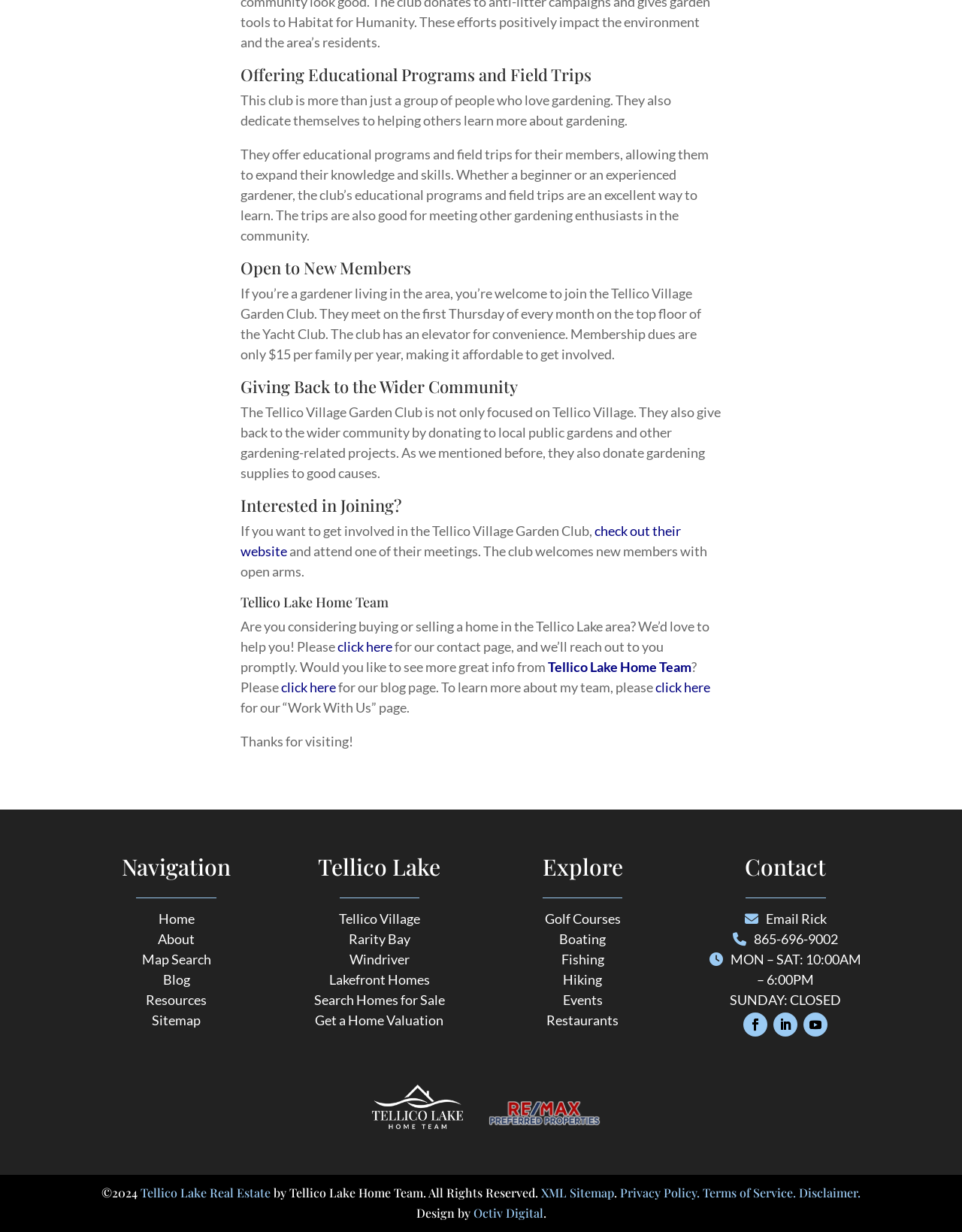Where do the club meetings take place?
Using the image as a reference, deliver a detailed and thorough answer to the question.

The location of the club meetings can be found in the text 'They meet on the first Thursday of every month on the top floor of the Yacht Club.'